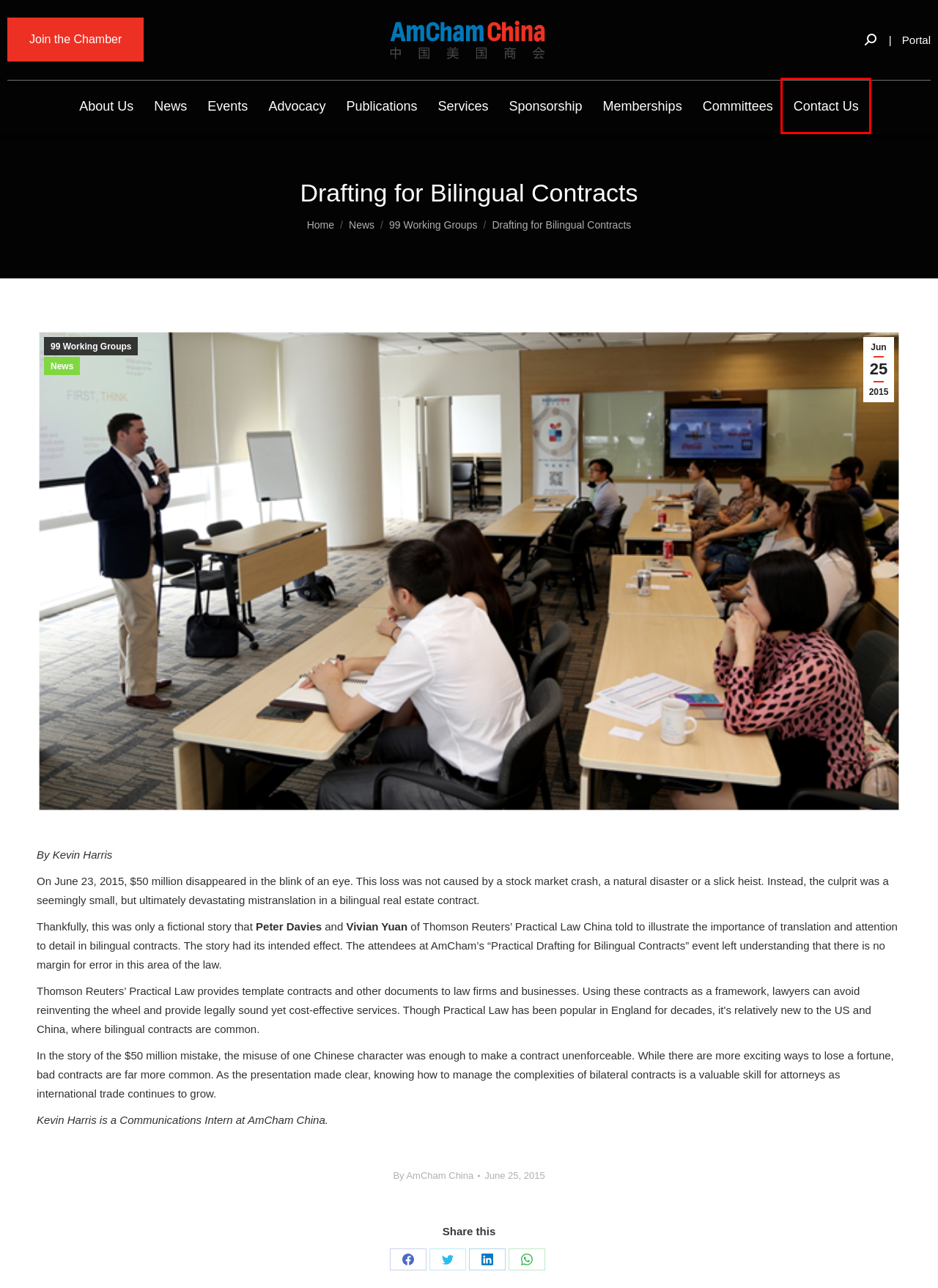Observe the provided screenshot of a webpage with a red bounding box around a specific UI element. Choose the webpage description that best fits the new webpage after you click on the highlighted element. These are your options:
A. AmCham China Memberships – AmCham China
B. AmCham China – American Chamber of Commerce in China
C. AmCham China’s Advocacy – AmCham China
D. AmCham China’s Committees – AmCham China
E. AmCham China – AmCham China
F. June 25, 2015 – AmCham China
G. Contact Us – AmCham China
H. AmCham China Memberships–2022 – AmCham China

G